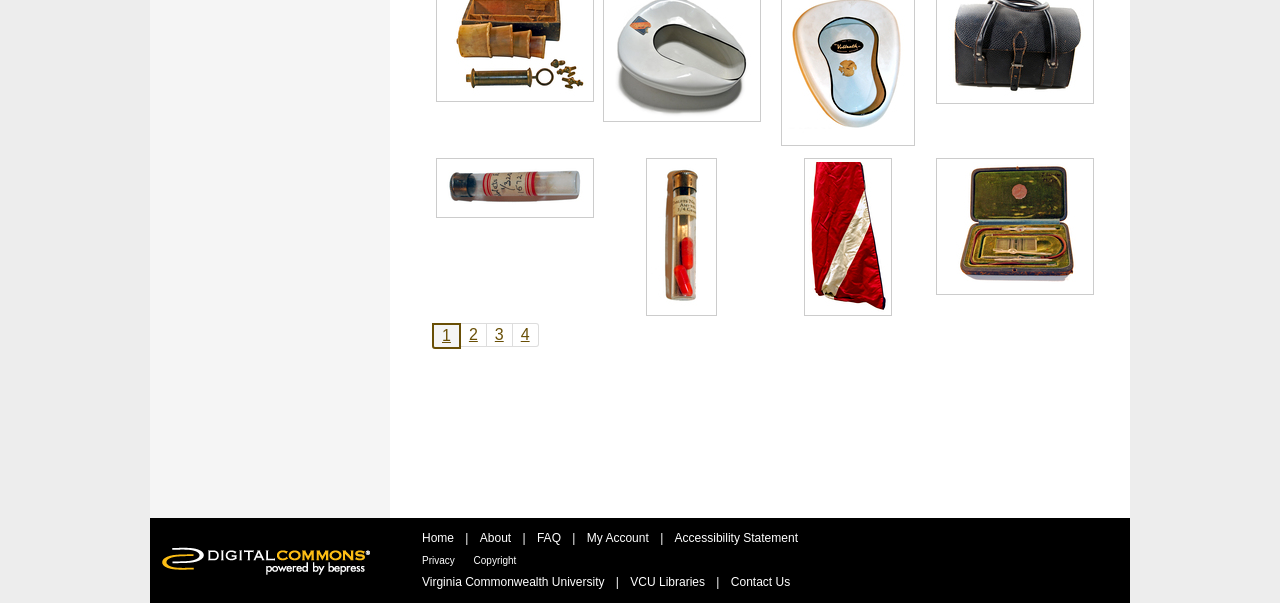How many pagination links are there?
Answer the question with just one word or phrase using the image.

4